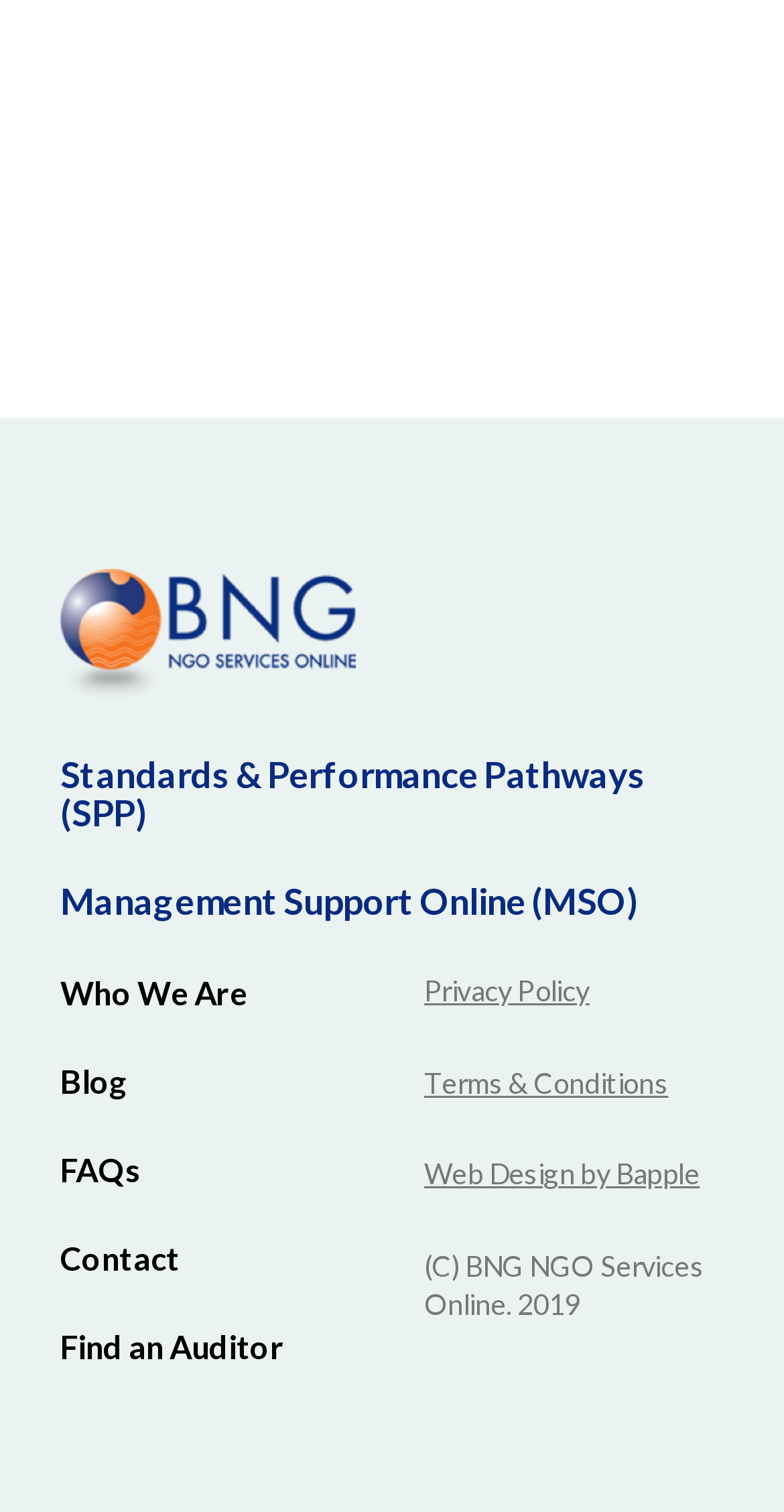What is the copyright year of the webpage?
Using the visual information from the image, give a one-word or short-phrase answer.

2019